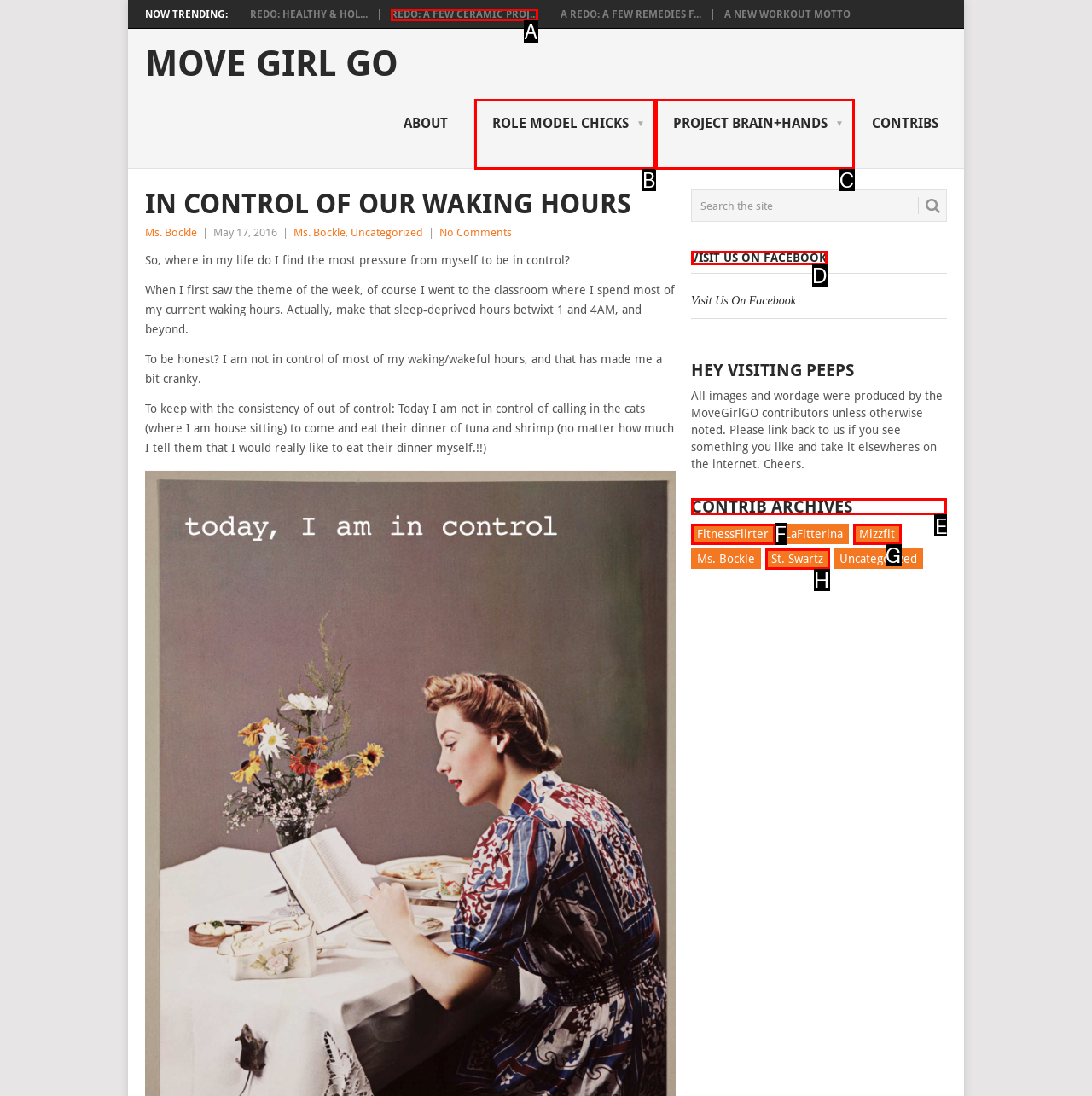Tell me which one HTML element I should click to complete the following task: Check the 'CONTRIB ARCHIVES' Answer with the option's letter from the given choices directly.

E